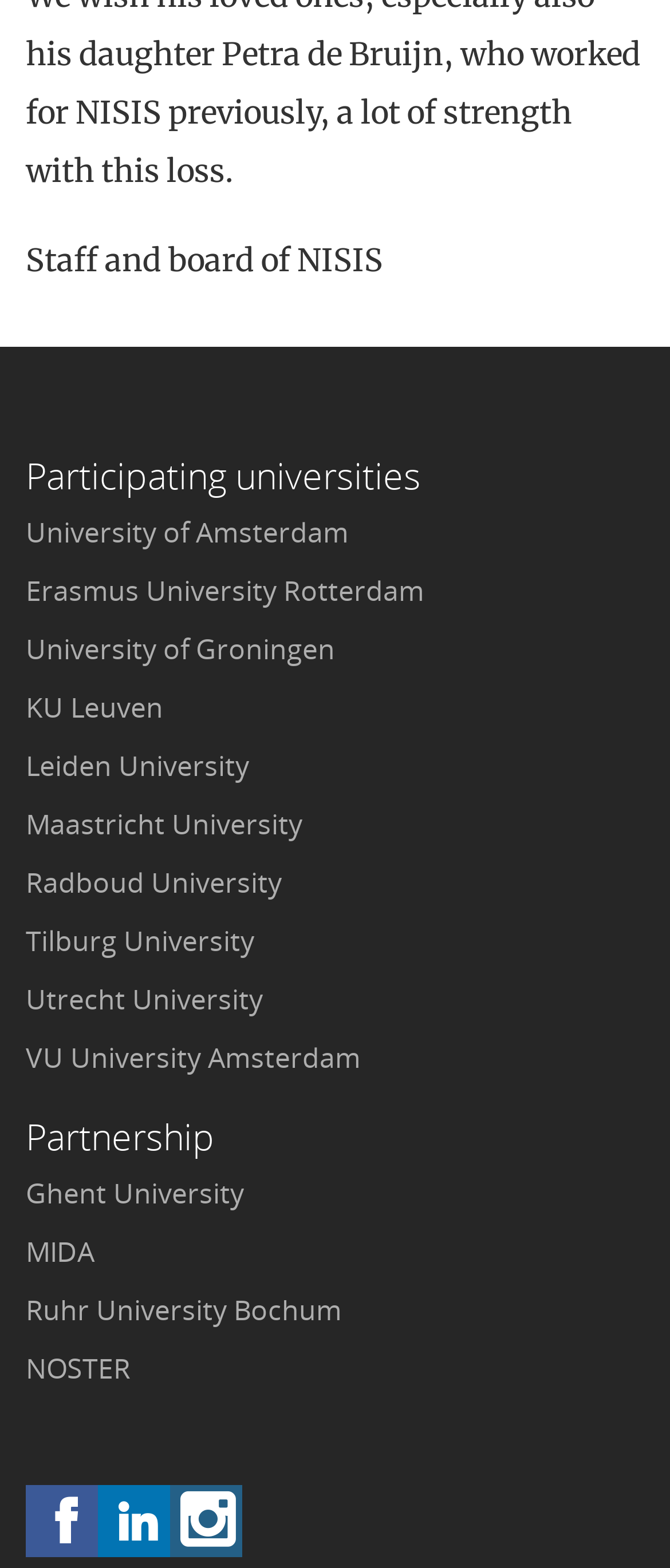Please mark the bounding box coordinates of the area that should be clicked to carry out the instruction: "Visit Ghent University".

[0.038, 0.749, 0.364, 0.773]